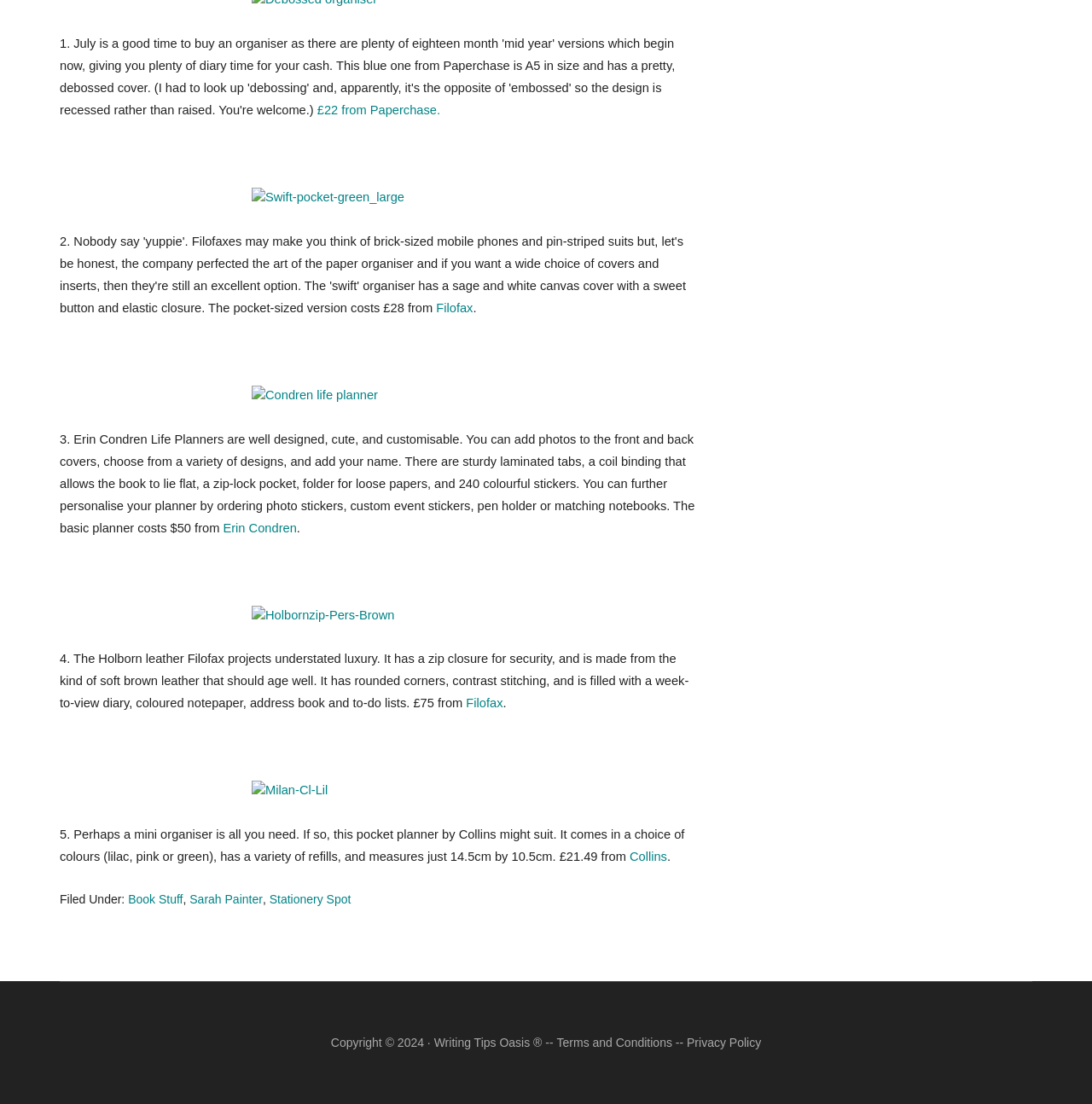Locate the UI element described by Stationery Spot and provide its bounding box coordinates. Use the format (top-left x, top-left y, bottom-right x, bottom-right y) with all values as floating point numbers between 0 and 1.

[0.247, 0.808, 0.321, 0.821]